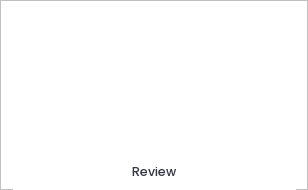Give a detailed account of the contents of the image.

The image features a clean and minimalistic design, prominently displaying the word "Review." This text likely serves as a heading or label indicating that the subsequent content will provide insights, evaluations, or assessments, possibly related to a specific product or service. Given its placement within the "Recent Posts" section of a webpage, this review could be part of a series of articles or entries aimed at guiding readers through various evaluations, such as those of LLC services or business-related topics. The overall aesthetic suggests a focus on clarity and readability, inviting users to engage with the content that follows.